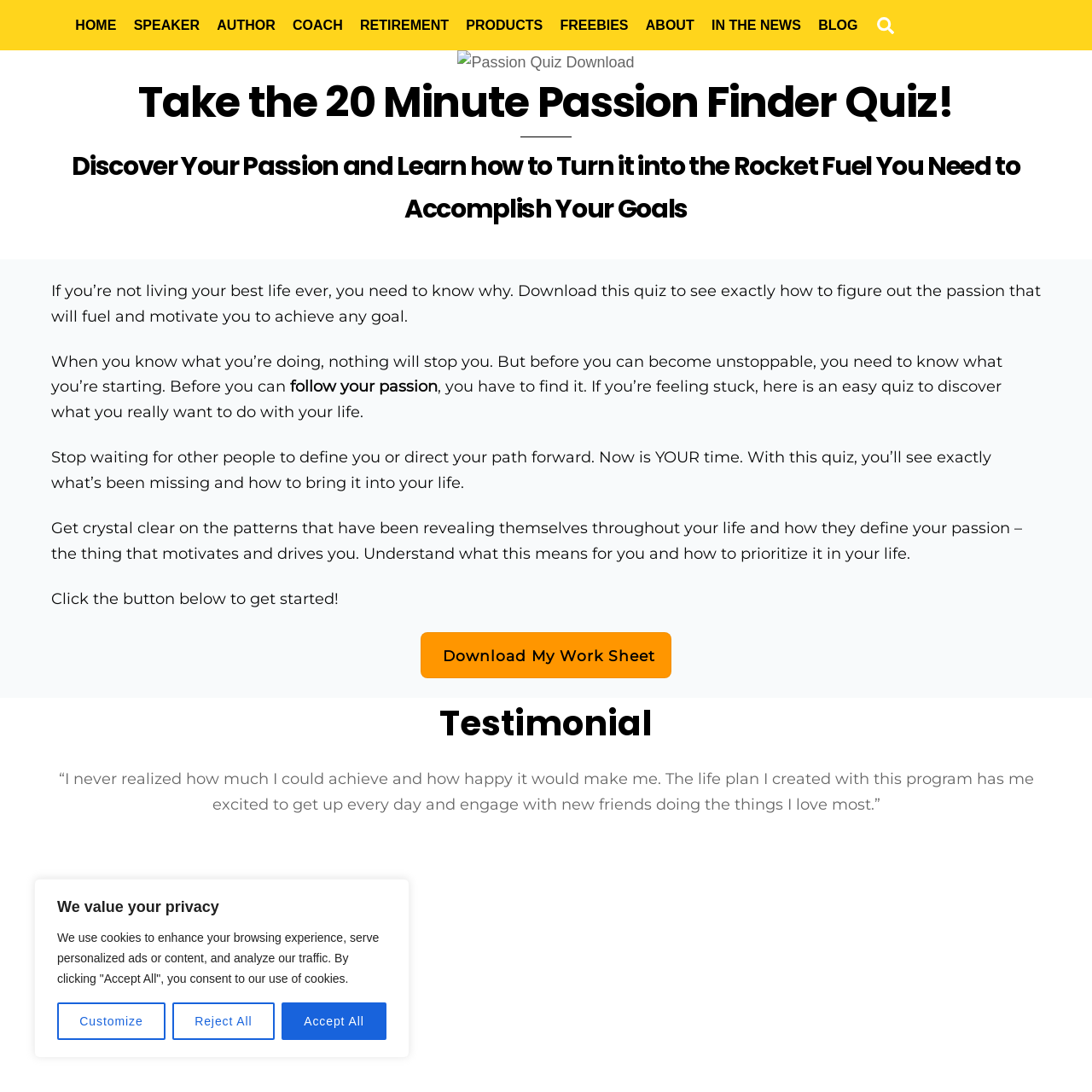Using the description "IN THE NEWS", locate and provide the bounding box of the UI element.

[0.644, 0.004, 0.741, 0.042]